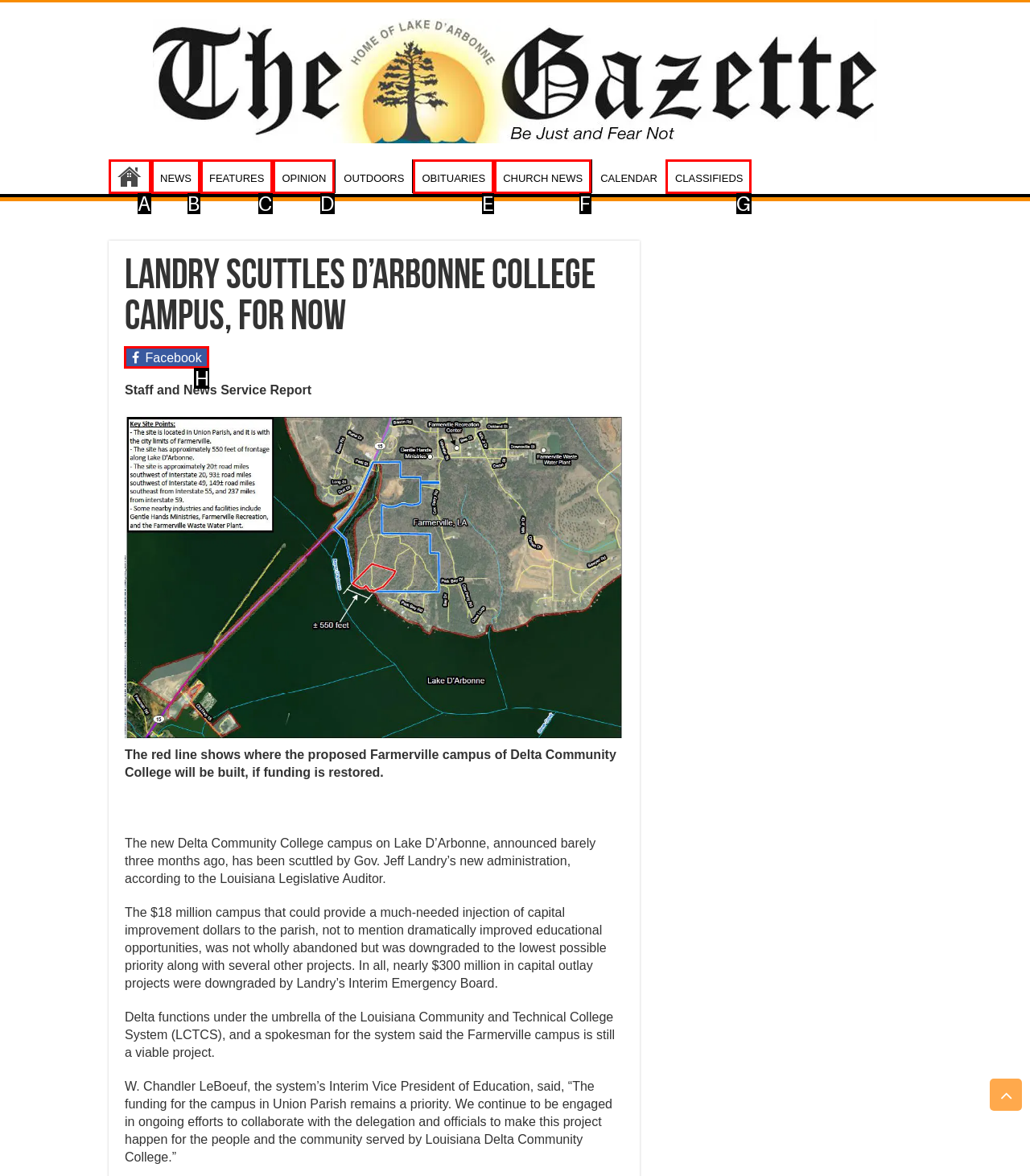To complete the instruction: share on Facebook, which HTML element should be clicked?
Respond with the option's letter from the provided choices.

H